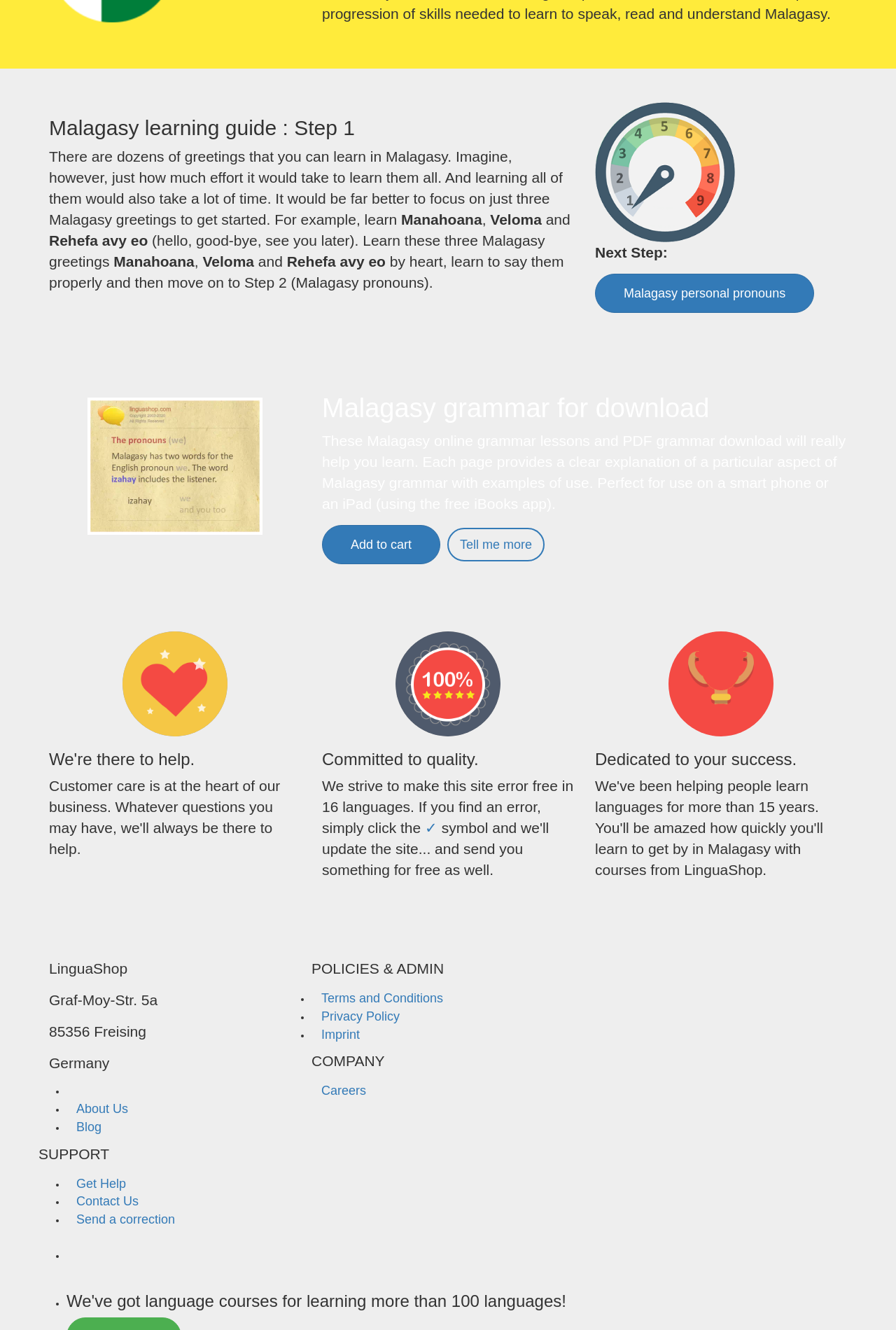Provide the bounding box coordinates of the HTML element this sentence describes: "Malagasy personal pronouns". The bounding box coordinates consist of four float numbers between 0 and 1, i.e., [left, top, right, bottom].

[0.664, 0.206, 0.909, 0.235]